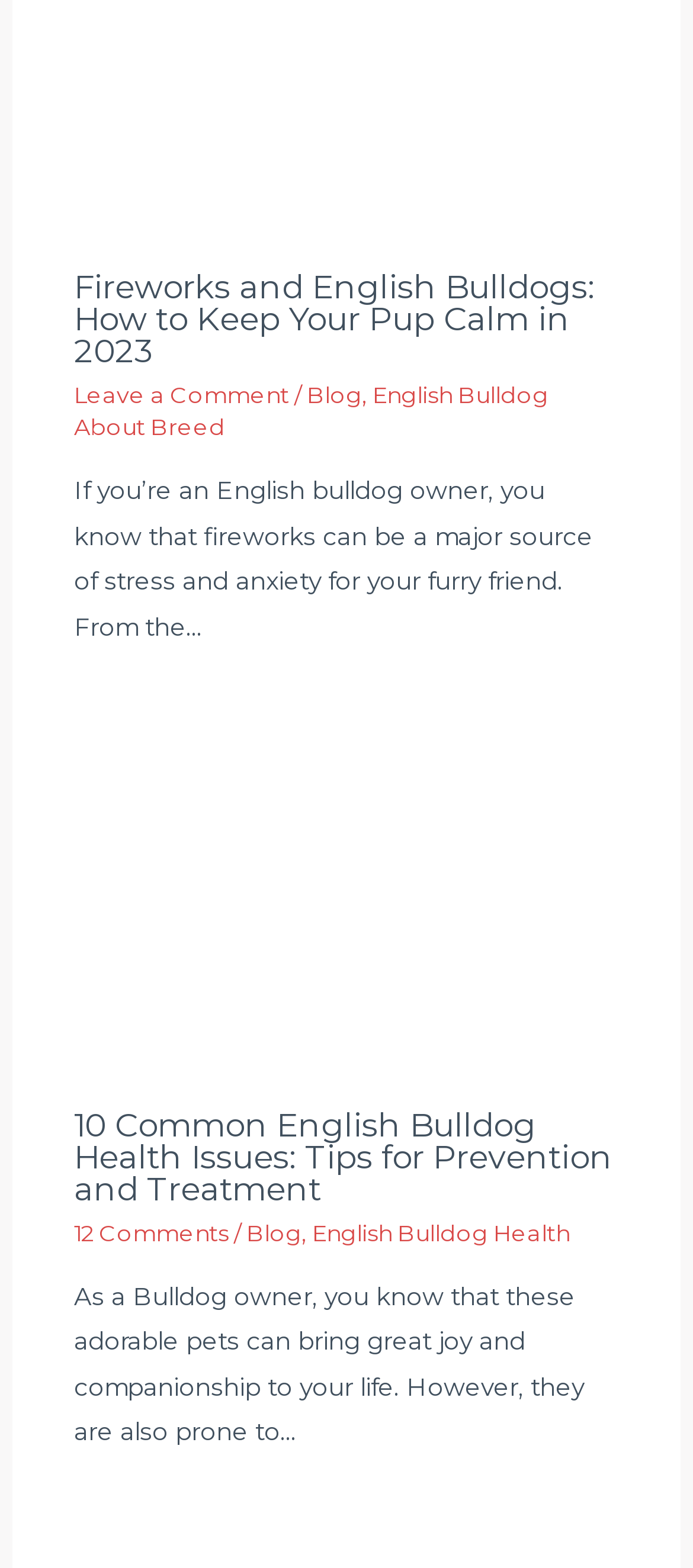Use a single word or phrase to answer the following:
What is the category of the second article?

English Bulldog Health